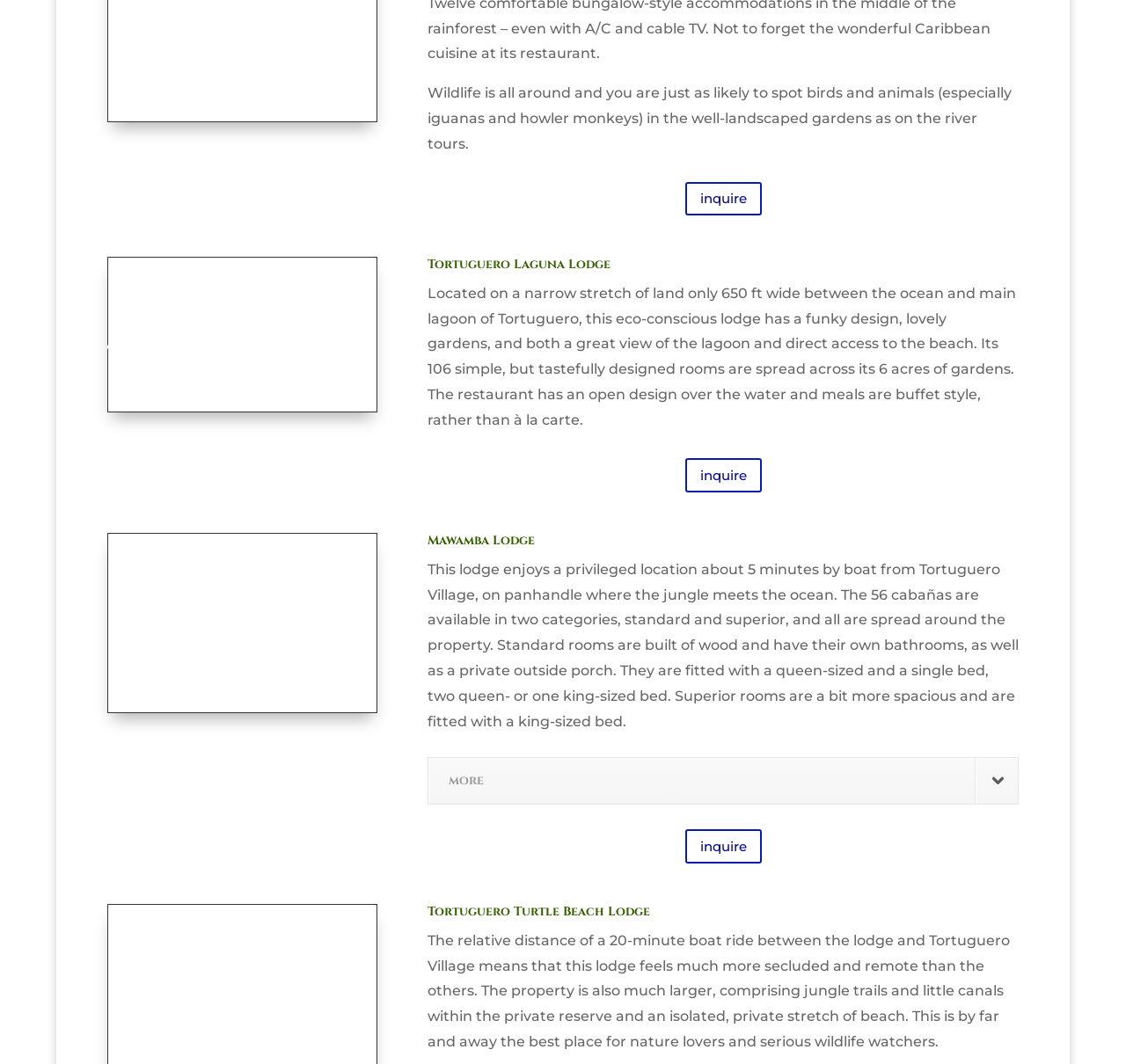Identify the bounding box of the UI component described as: "inquire".

[0.608, 0.779, 0.676, 0.811]